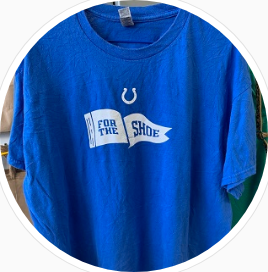Elaborate on the contents of the image in great detail.

A vibrant blue T-shirt is displayed, featuring a unique graphic design. The shirt showcases the words "FOR THE SHOE" in white, accompanied by a playful banner element. Above the text, there is a small image of a horseshoe, adding a quirky touch. This T-shirt weighs approximately 0.4 pounds and would cost around $3.16, including taxes, making it an affordable and stylish choice for casual wear or as a fun gift for anyone who appreciates clever fashion statements.